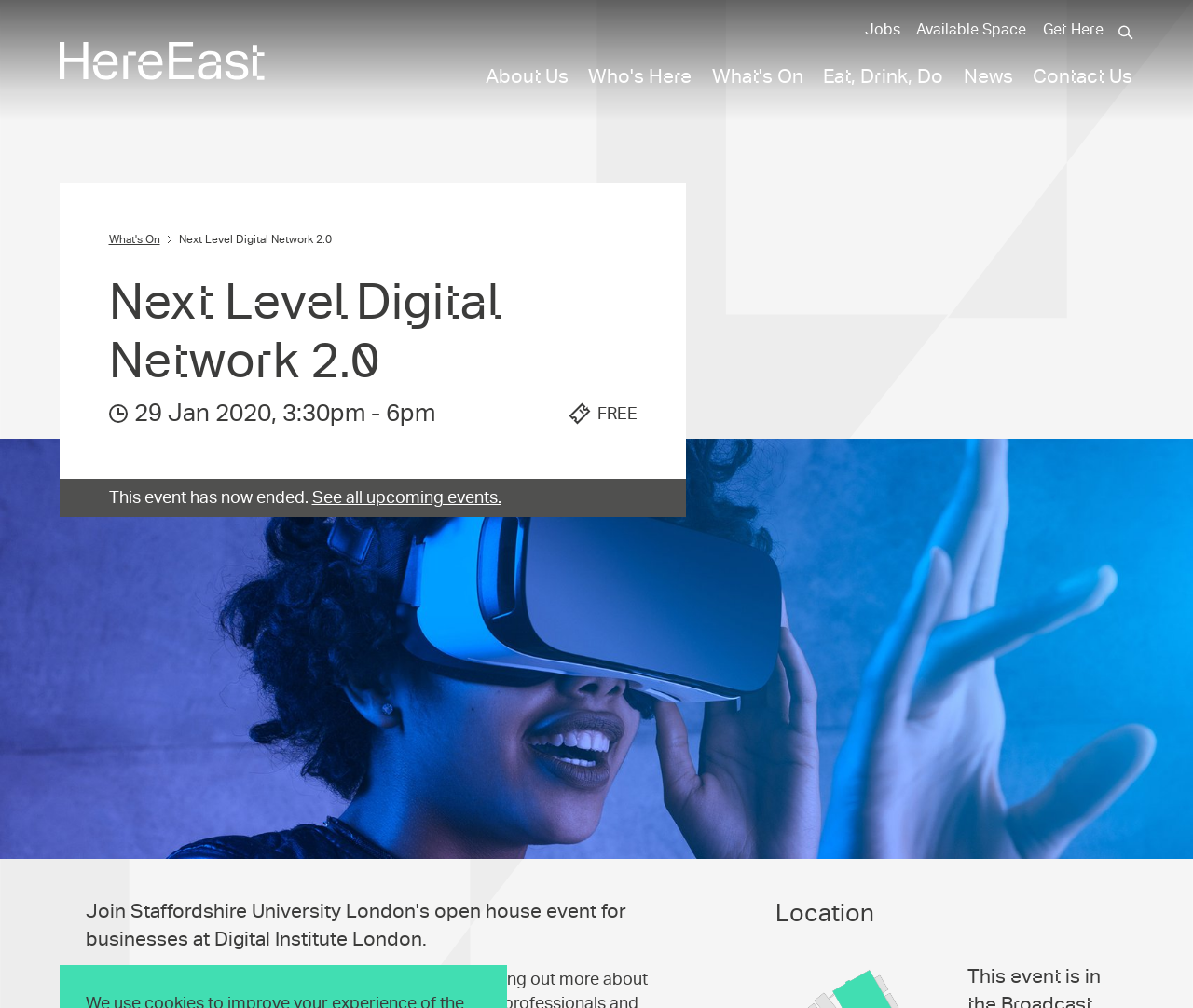Review the image closely and give a comprehensive answer to the question: What is the location of the event?

I can see that there is a heading element present on the webpage, which says 'Location', and it is likely that the location of the event is Here East, which is the campus being referred to on this webpage.